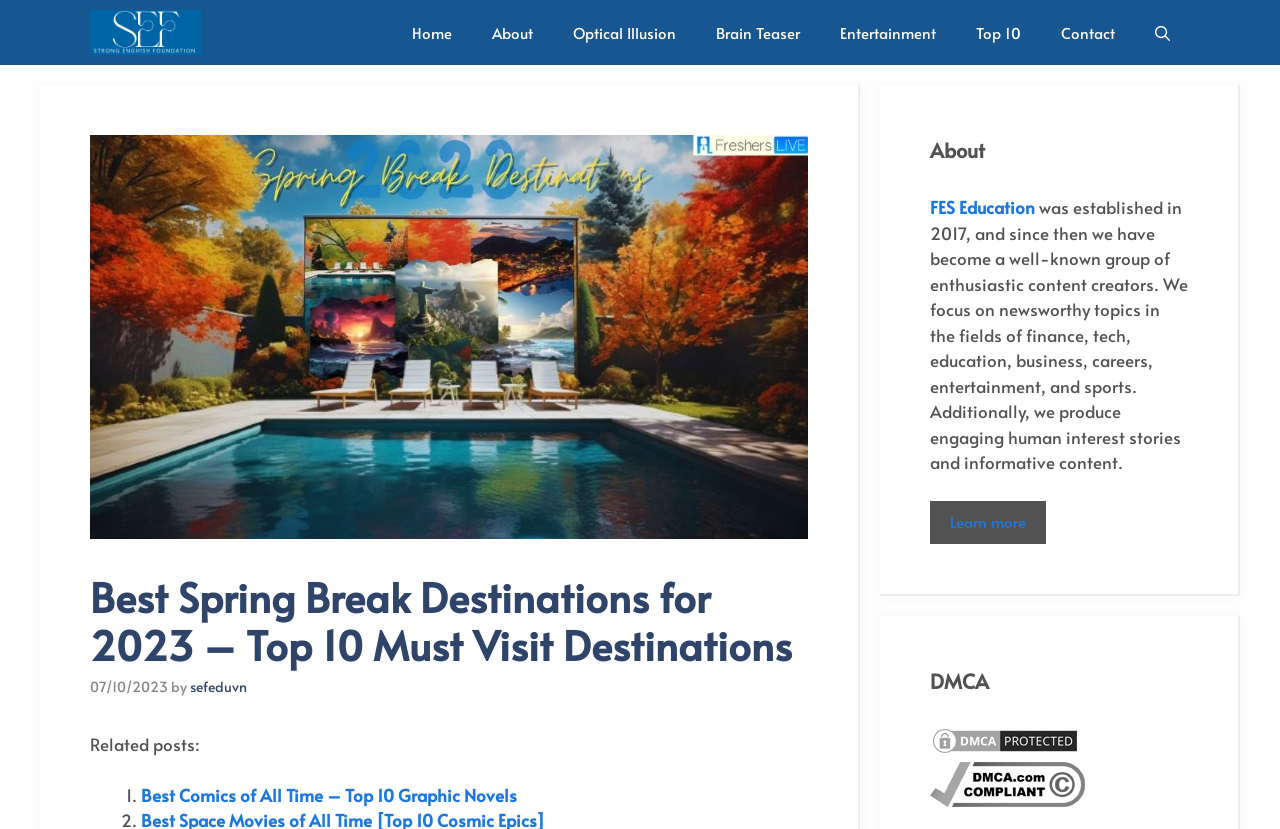Find the bounding box coordinates of the element to click in order to complete the given instruction: "Click on the FES Education logo."

[0.07, 0.0, 0.157, 0.078]